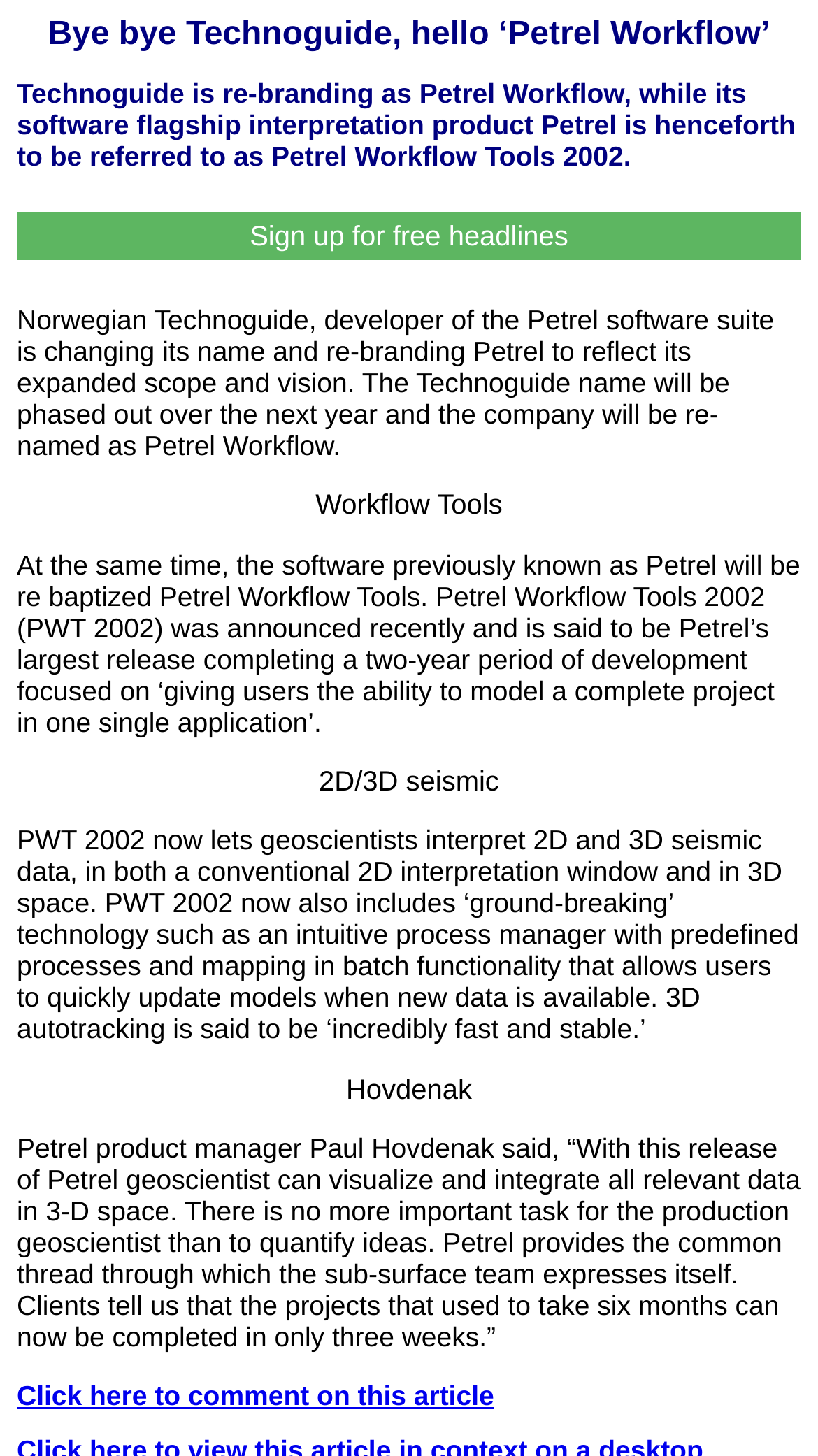From the webpage screenshot, predict the bounding box coordinates (top-left x, top-left y, bottom-right x, bottom-right y) for the UI element described here: Sign up for free headlines

[0.021, 0.145, 0.979, 0.178]